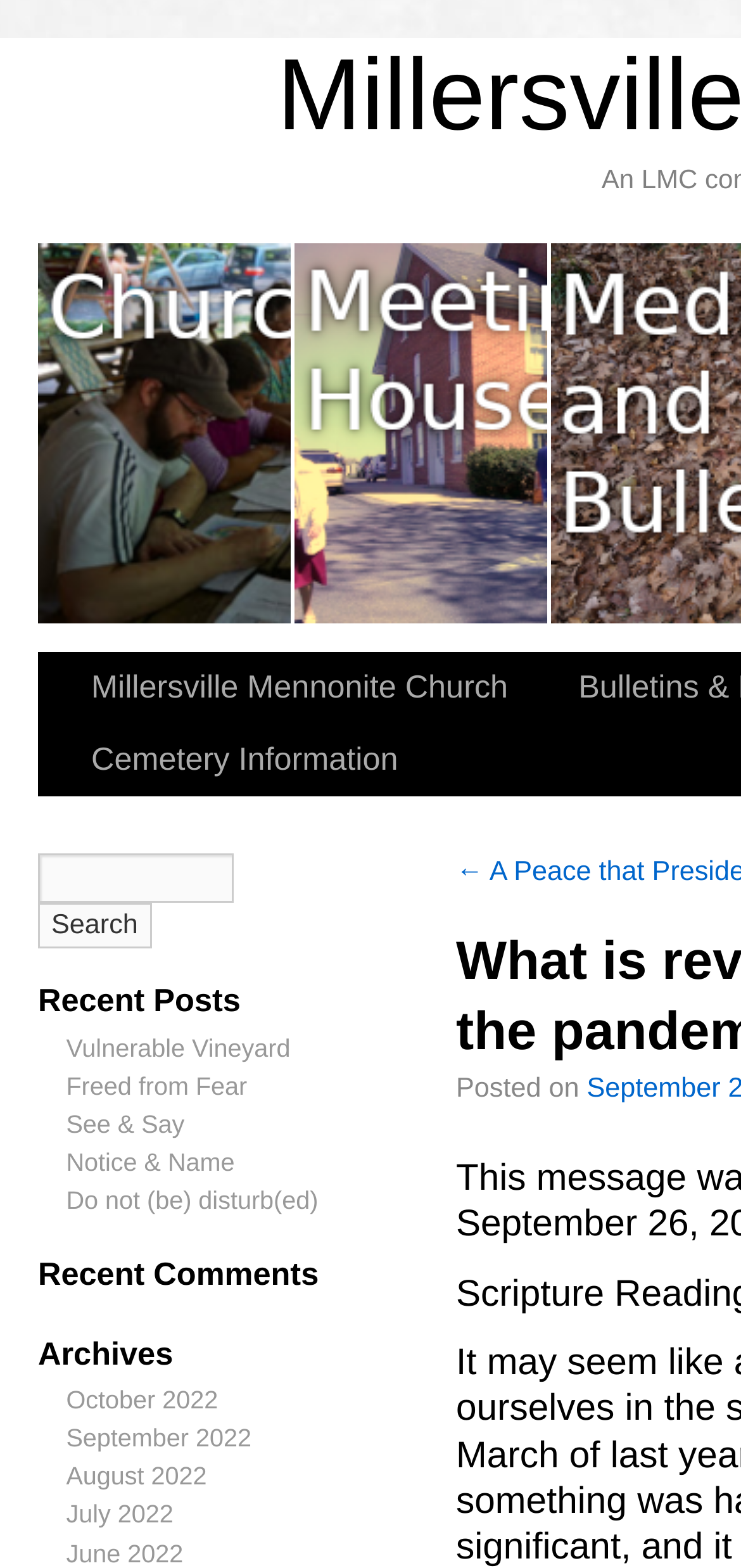Locate the bounding box coordinates of the element to click to perform the following action: 'Go to the October 2022 page'. The coordinates should be given as four float values between 0 and 1, in the form of [left, top, right, bottom].

[0.089, 0.883, 0.294, 0.902]